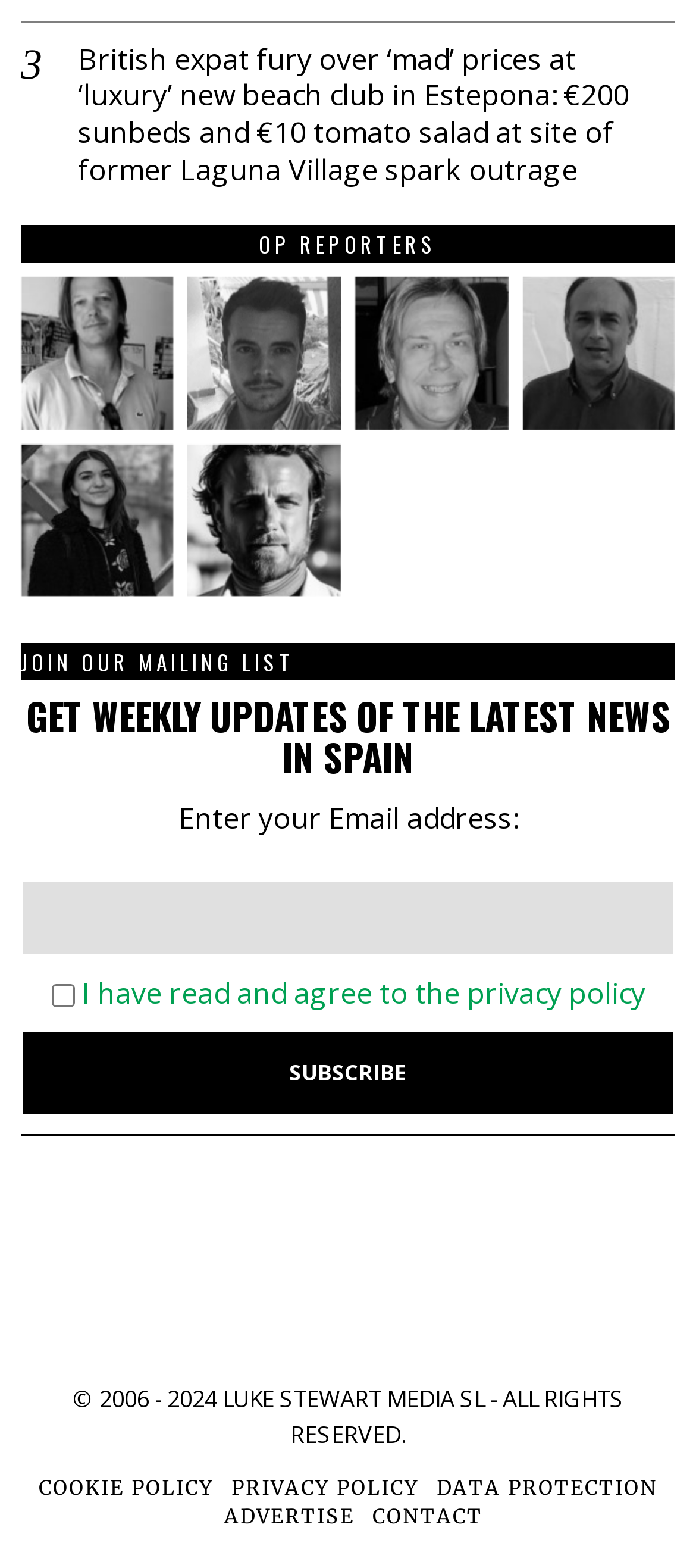Identify the bounding box coordinates for the UI element described as: "aria-label="Alex Trelinski" title="Alex Trelinski"". The coordinates should be provided as four floats between 0 and 1: [left, top, right, bottom].

[0.51, 0.176, 0.73, 0.274]